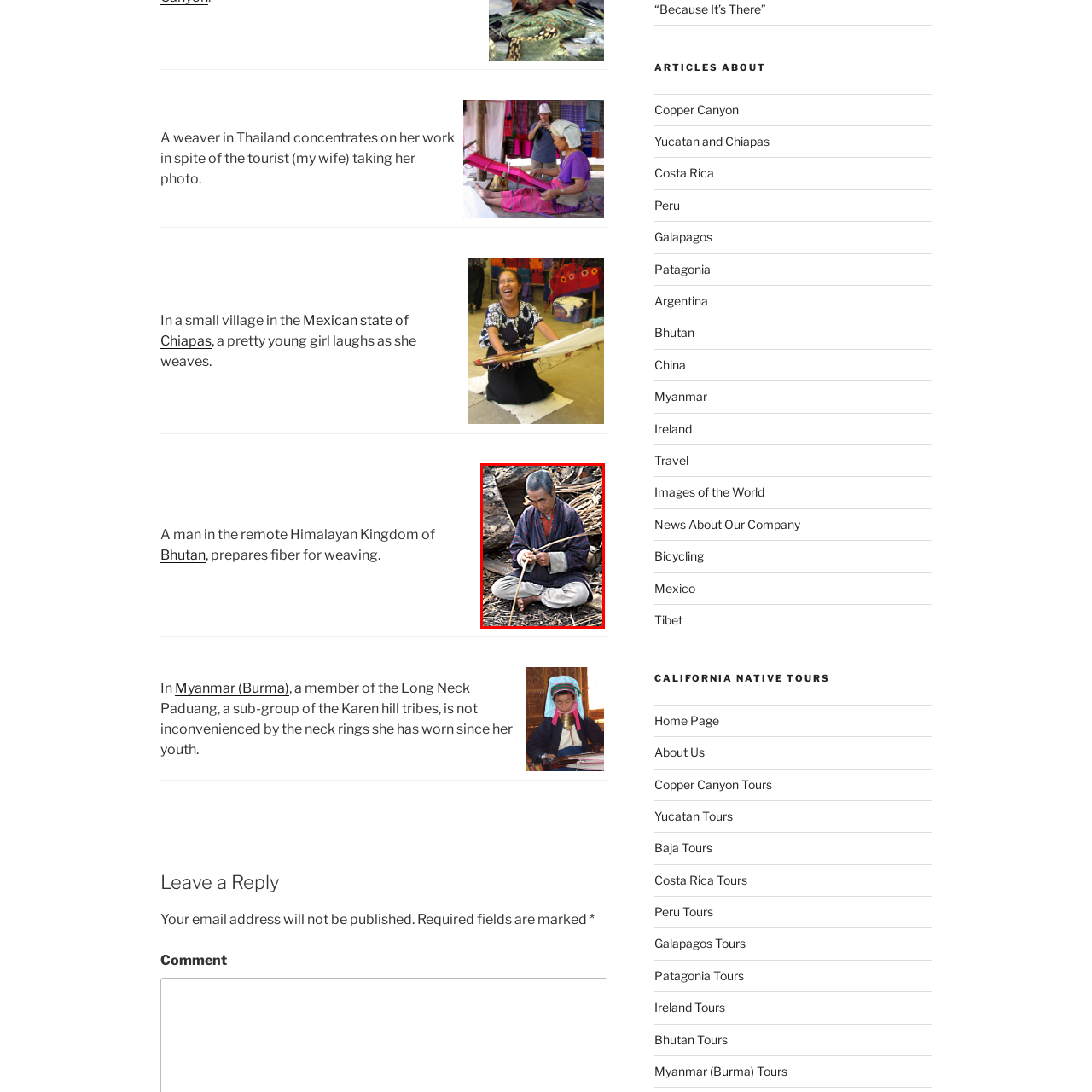What is the man preparing for?
Review the image marked by the red bounding box and deliver a detailed response to the question.

The man is deeply focused on preparing fiber, which is a crucial step in the weaving process, indicating that he is preparing the necessary materials for weaving.